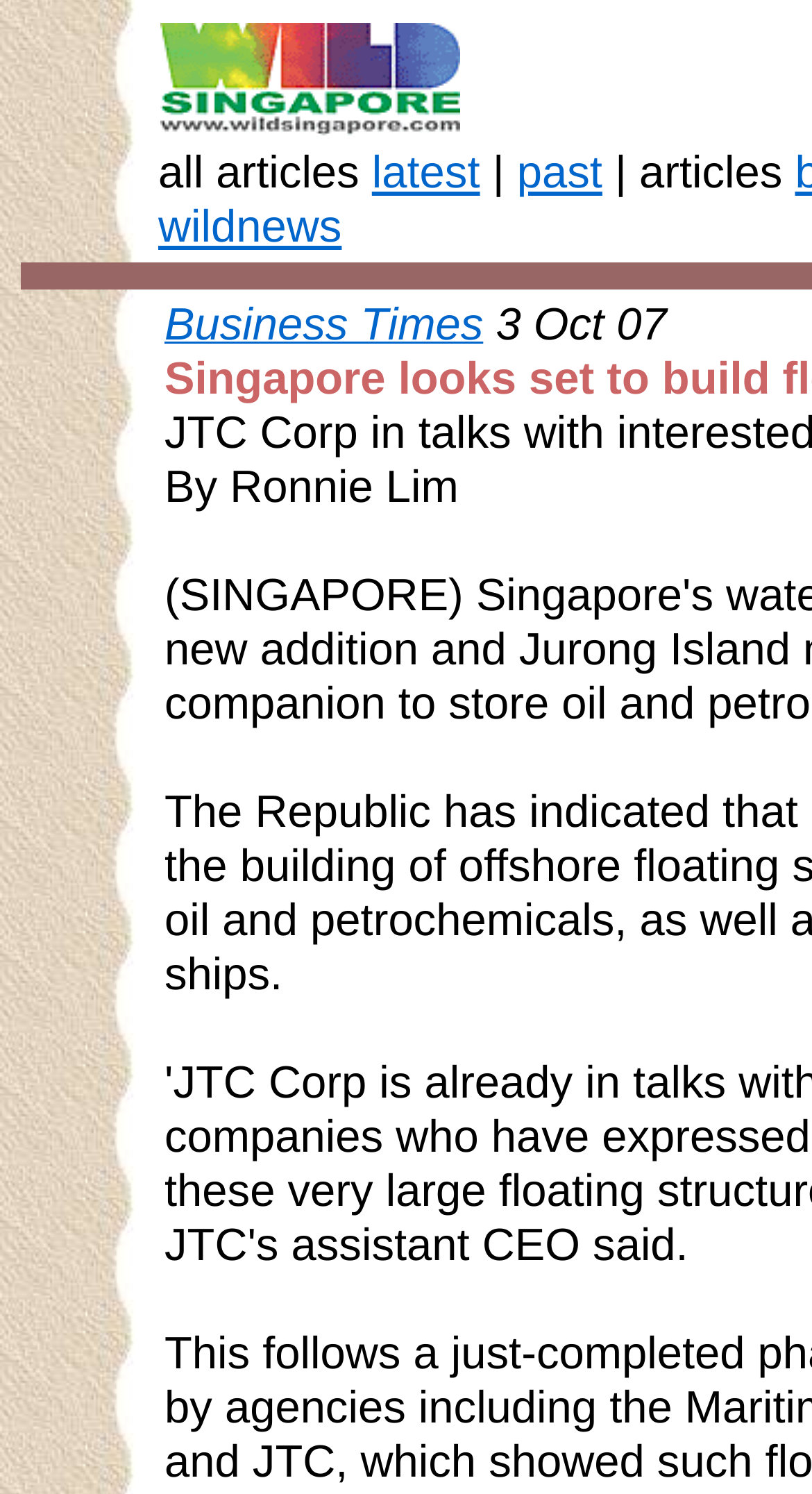Write an exhaustive caption that covers the webpage's main aspects.

The webpage appears to be a news article page focused on environmental and conservation issues. At the top, there is a prominent headline "Singapore looks set to build floating oil storage" which is the main focus of the page. 

Below the headline, there is a table with three columns. The first column is empty, the second column contains an image, and the third column is empty. The image is positioned near the top of the page, taking up a significant portion of the width.

Underneath the table, there are three links: "latest", "past", and "Business Times". The "latest" and "past" links are positioned side by side, with "latest" on the left and "past" on the right. The "Business Times" link is positioned above these two links.

Below the links, there is a byline "By Ronnie Lim" which indicates the author of the article.